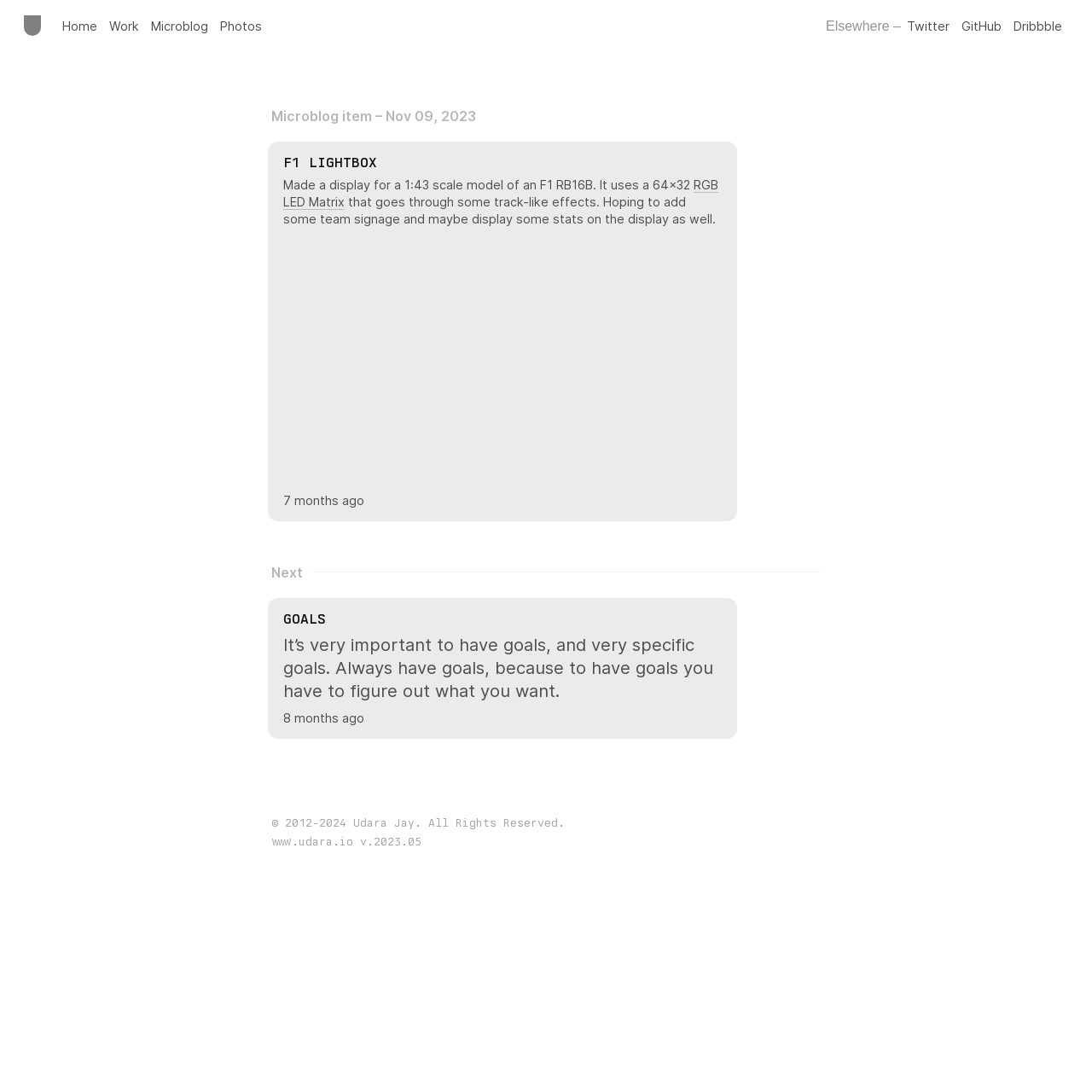Show the bounding box coordinates for the HTML element as described: "8 months ago".

[0.259, 0.651, 0.334, 0.664]